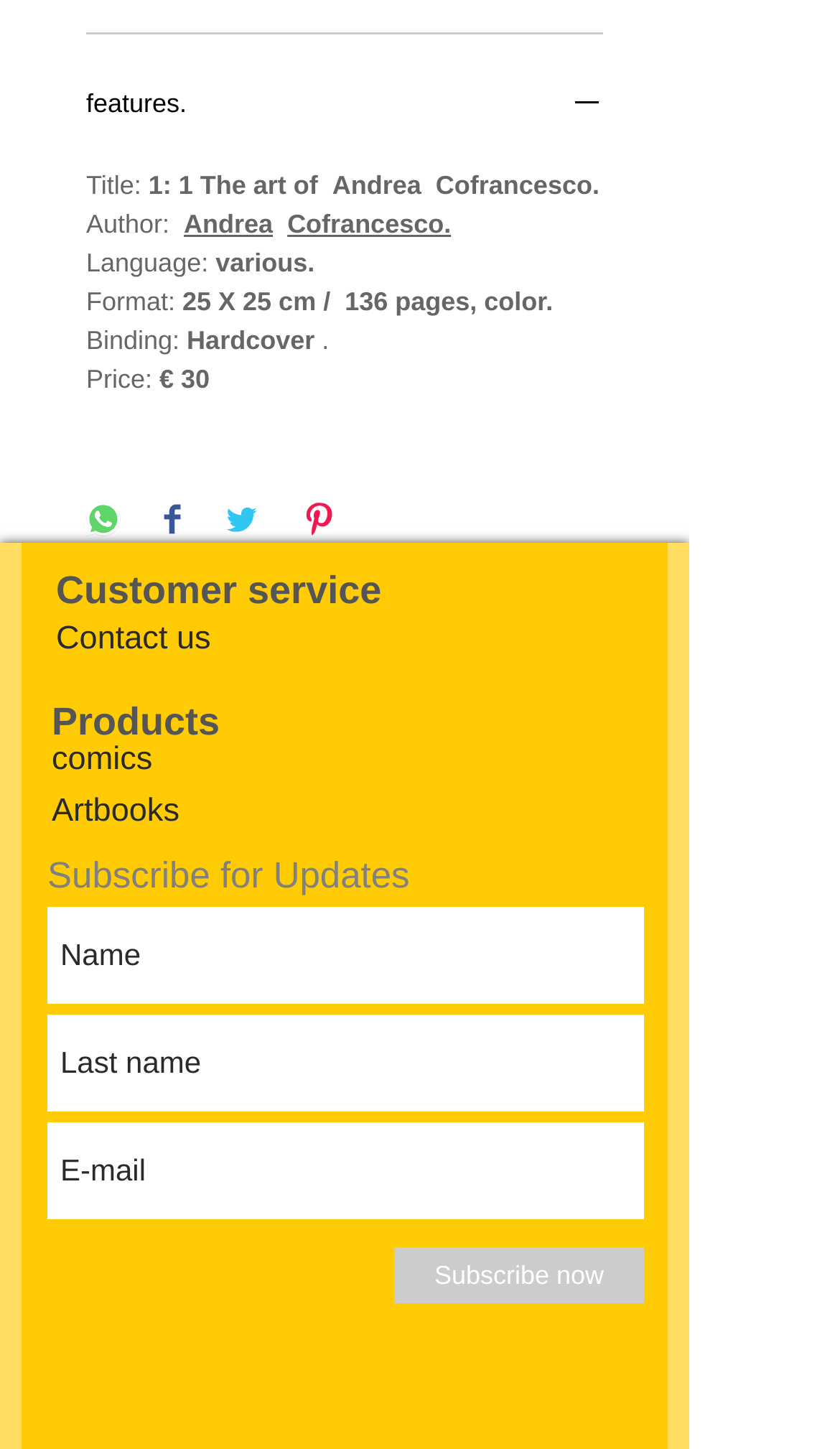What is the format of the book?
From the image, provide a succinct answer in one word or a short phrase.

25 X 25 cm